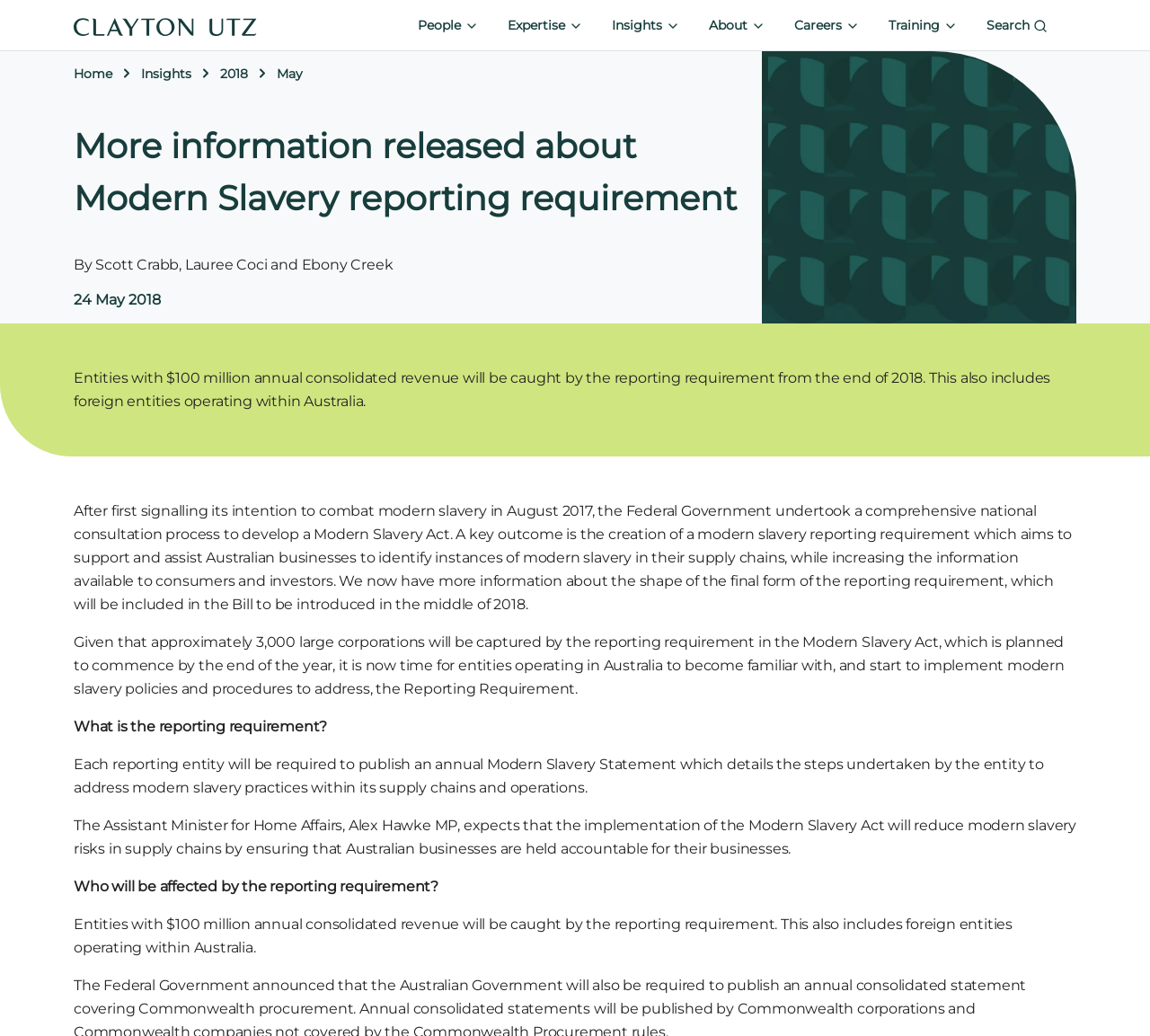Based on the element description Insights, identify the bounding box coordinates for the UI element. The coordinates should be in the format (top-left x, top-left y, bottom-right x, bottom-right y) and within the 0 to 1 range.

[0.123, 0.063, 0.166, 0.079]